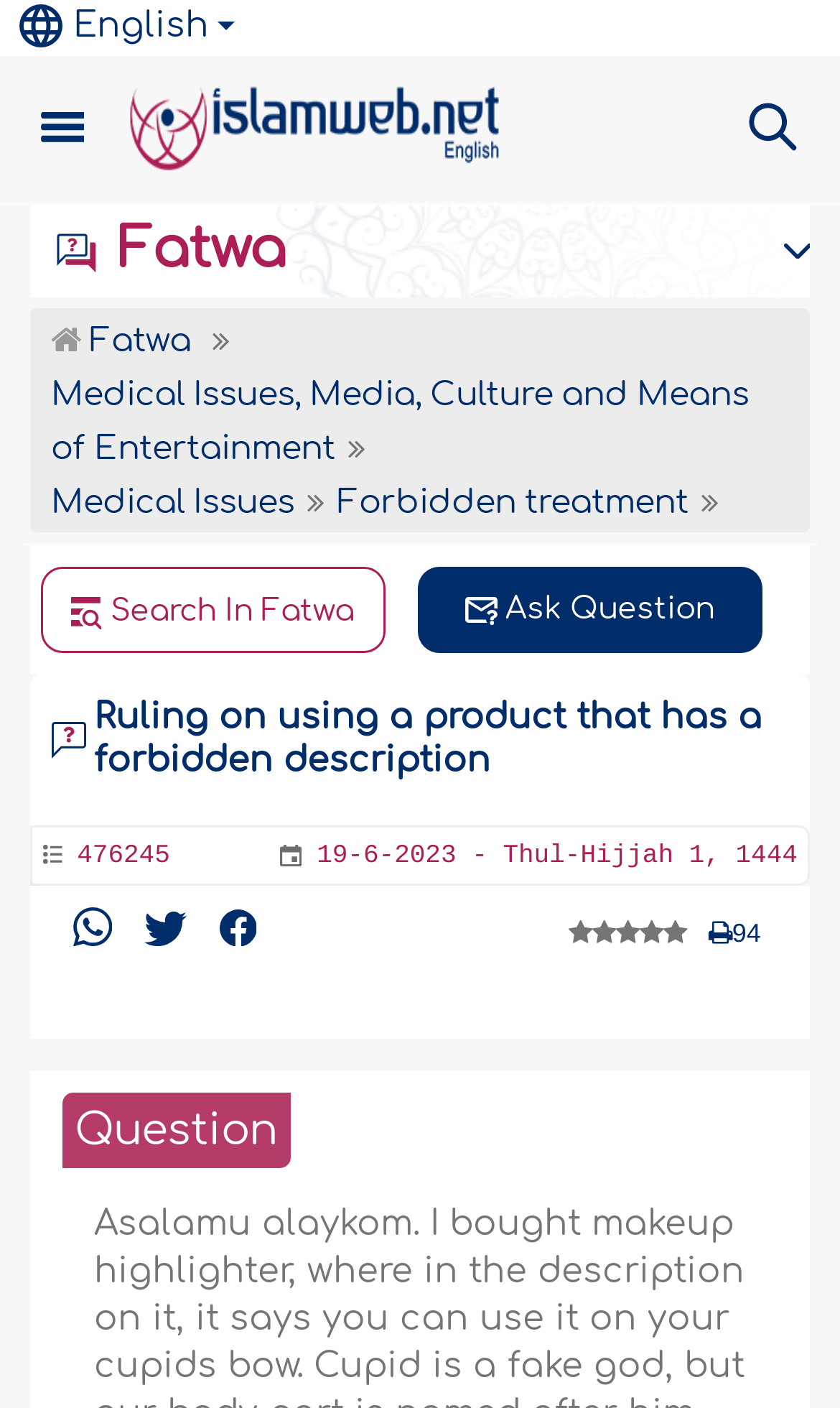Find the bounding box coordinates of the element to click in order to complete the given instruction: "Click the English button."

[0.01, 0.0, 0.279, 0.037]